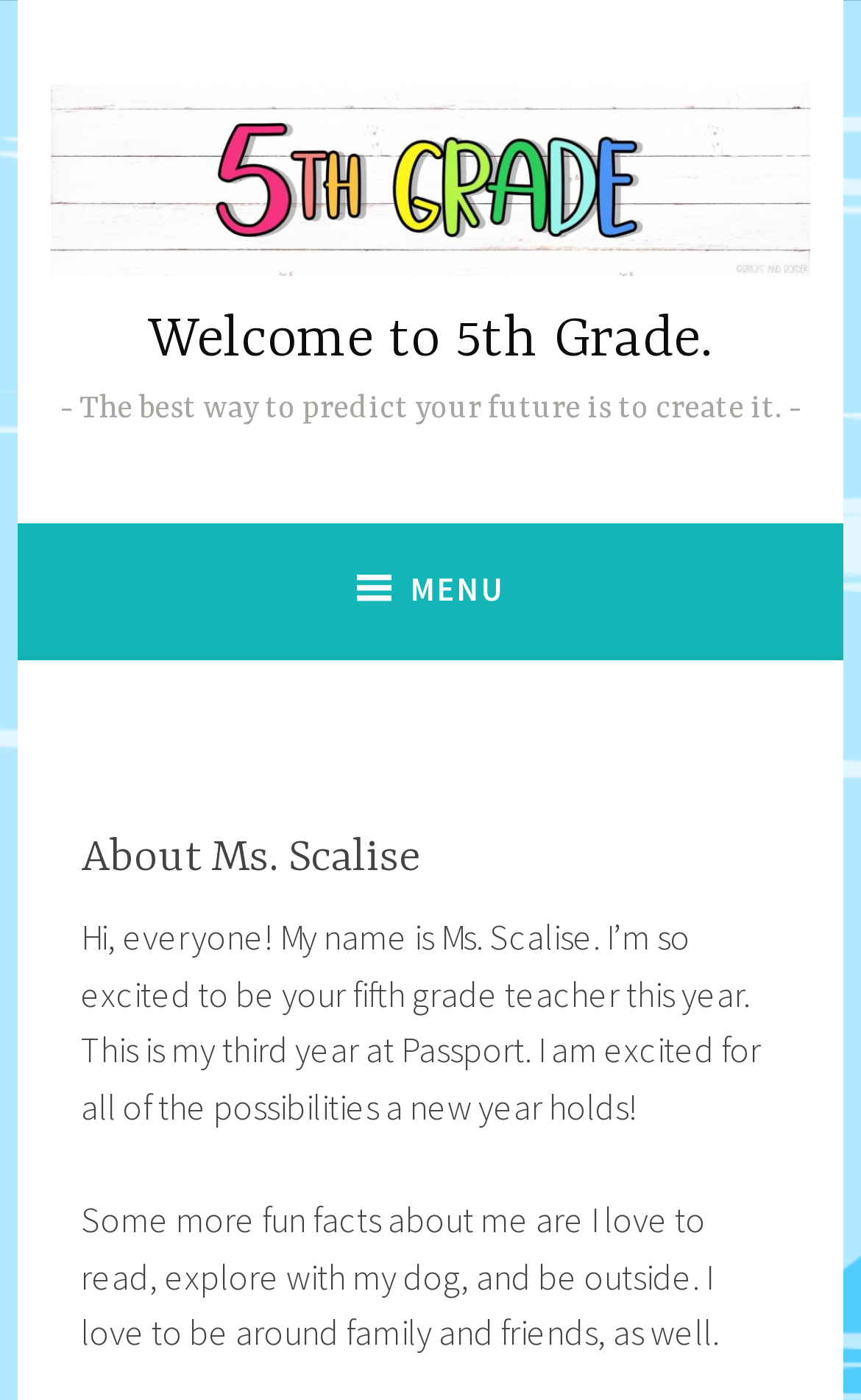Bounding box coordinates should be in the format (top-left x, top-left y, bottom-right x, bottom-right y) and all values should be floating point numbers between 0 and 1. Determine the bounding box coordinate for the UI element described as: Welcome to 5th Grade.

[0.172, 0.221, 0.828, 0.266]